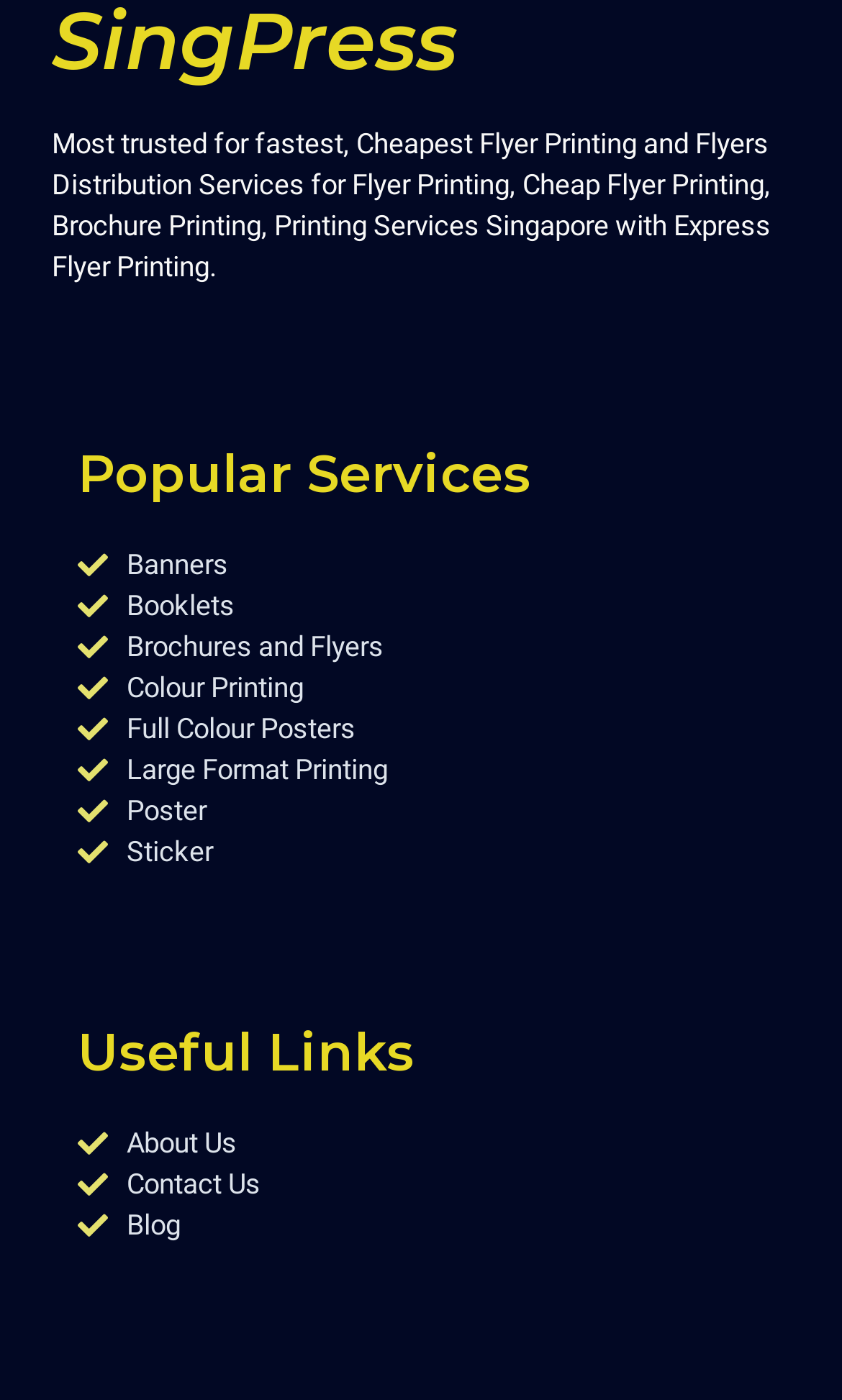Can you determine the bounding box coordinates of the area that needs to be clicked to fulfill the following instruction: "Explore Brochures and Flyers"?

[0.092, 0.448, 0.908, 0.477]